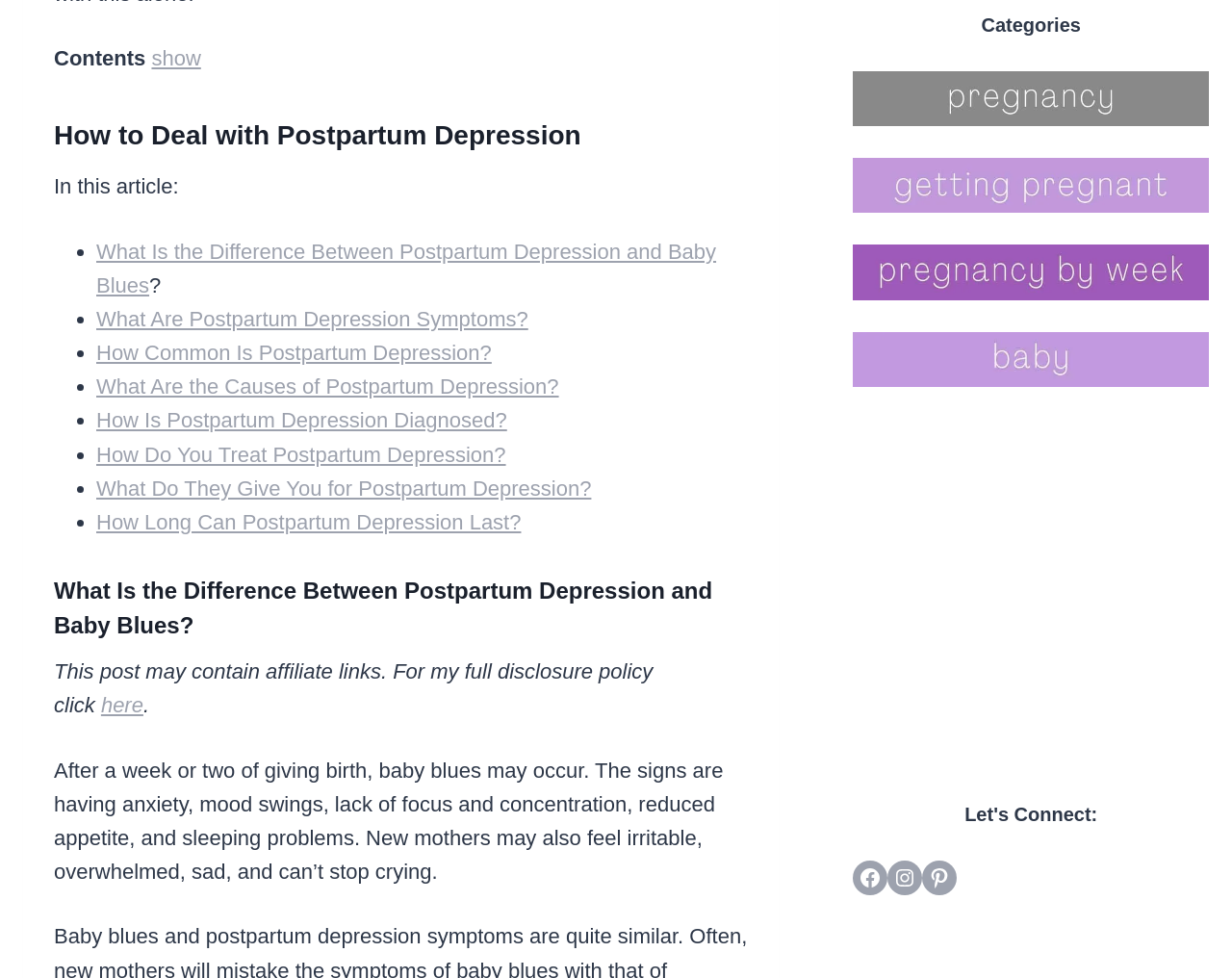Predict the bounding box coordinates of the UI element that matches this description: "alt="pregnancy, by week category"". The coordinates should be in the format [left, top, right, bottom] with each value between 0 and 1.

[0.693, 0.25, 0.981, 0.307]